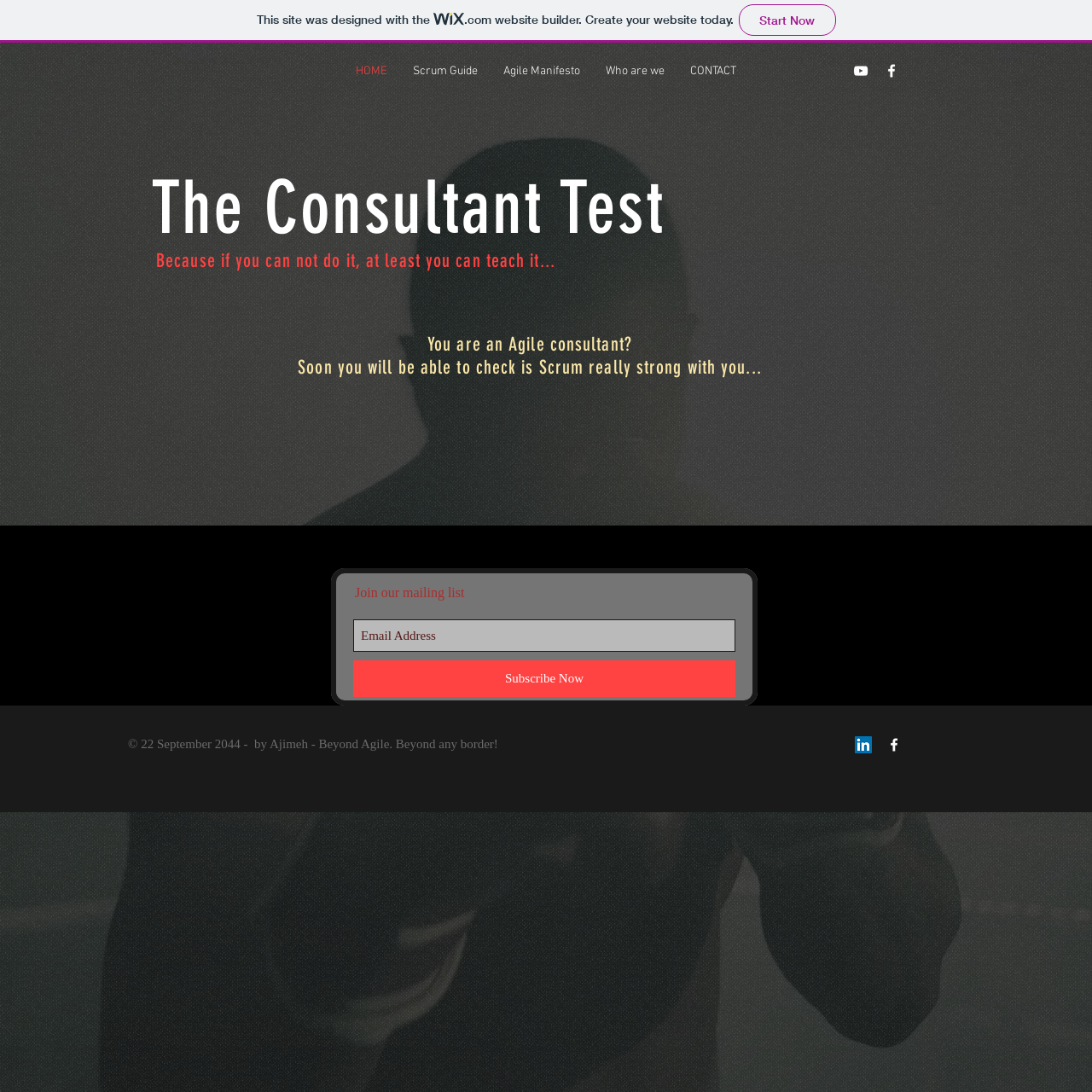Please identify the bounding box coordinates of the element's region that should be clicked to execute the following instruction: "Check the Agile Manifesto". The bounding box coordinates must be four float numbers between 0 and 1, i.e., [left, top, right, bottom].

[0.449, 0.046, 0.543, 0.085]